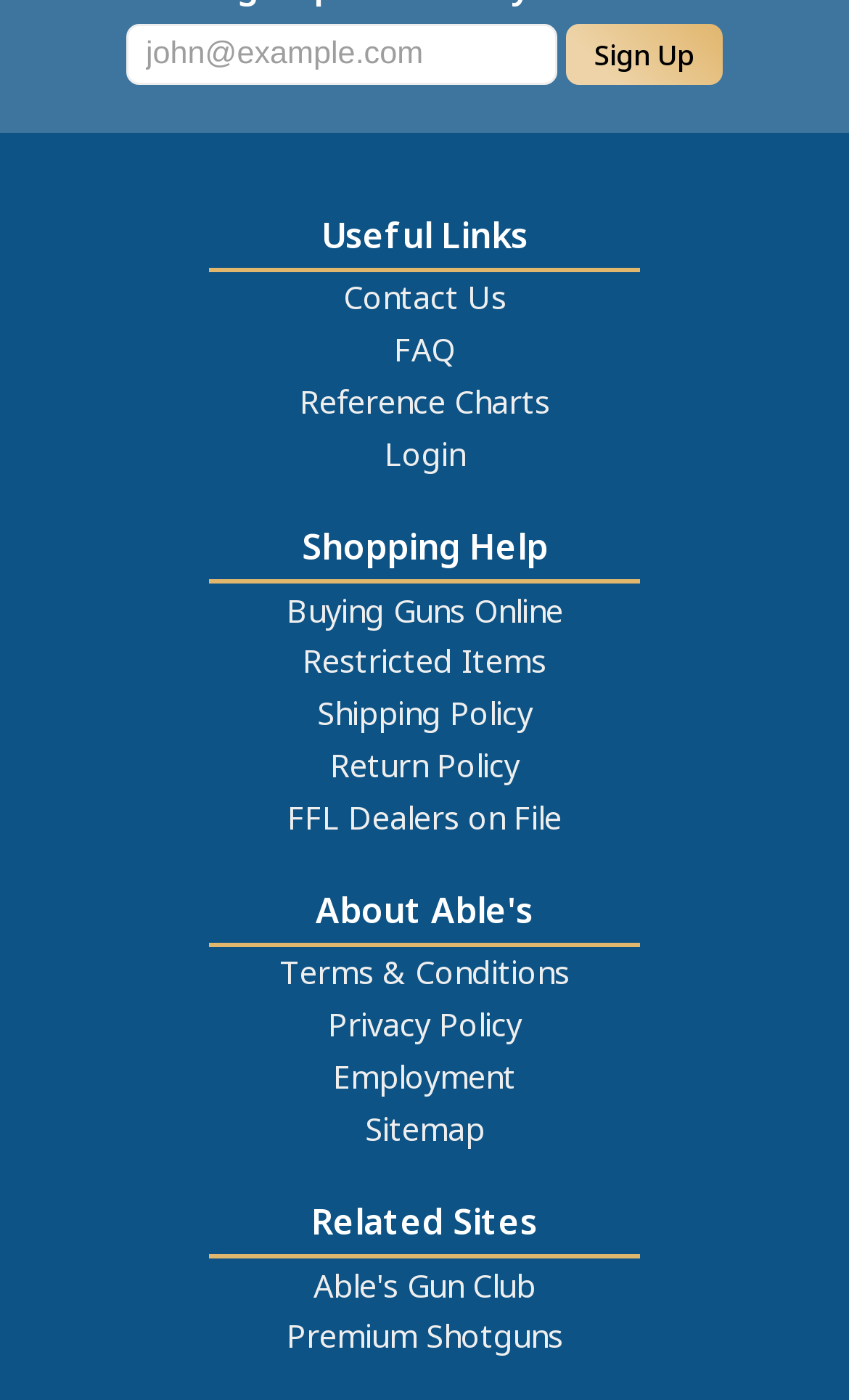Determine the bounding box coordinates of the clickable element to achieve the following action: 'Learn about buying guns online'. Provide the coordinates as four float values between 0 and 1, formatted as [left, top, right, bottom].

[0.327, 0.417, 0.673, 0.454]